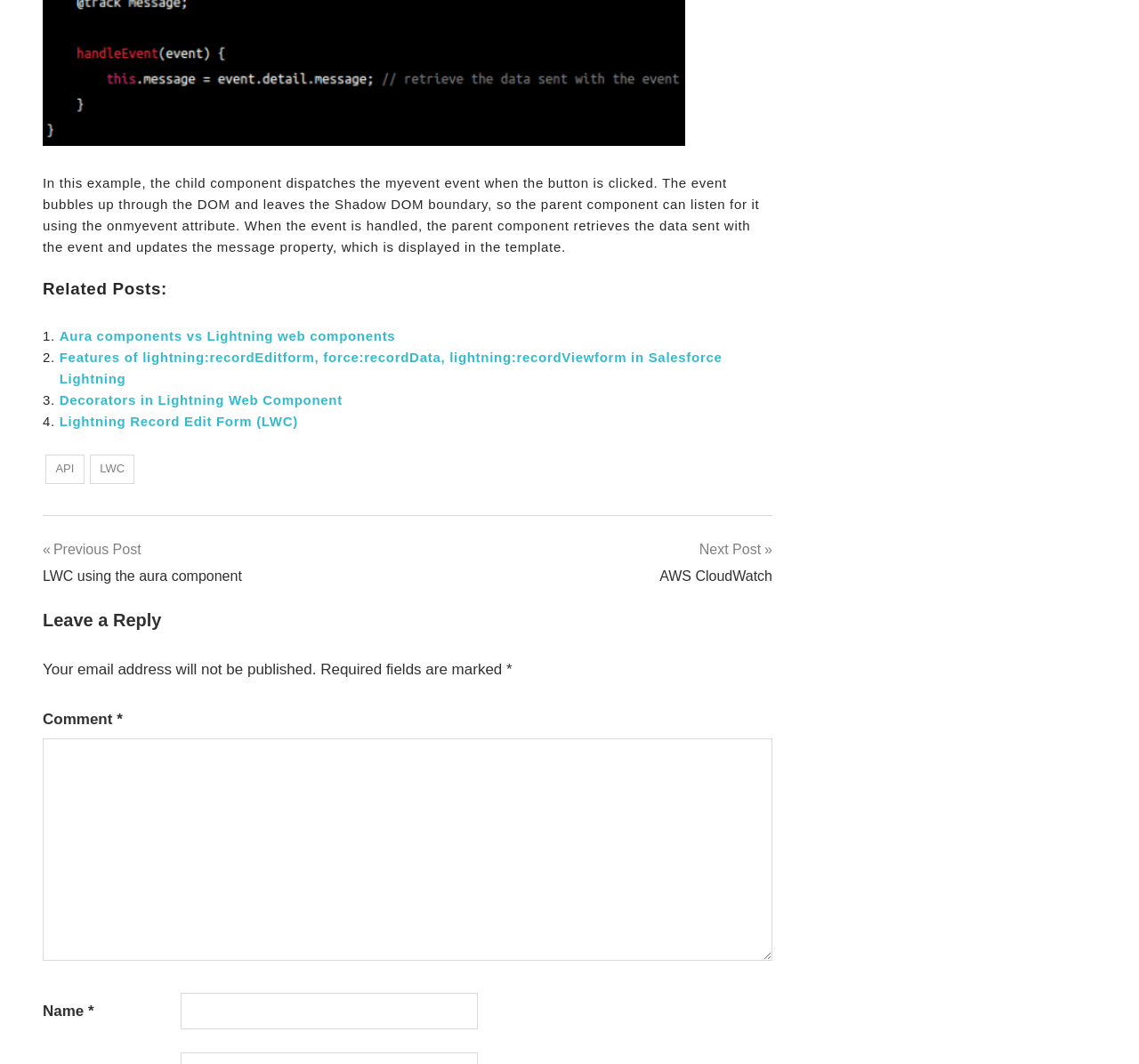Please reply with a single word or brief phrase to the question: 
What is the navigation section for?

Posts